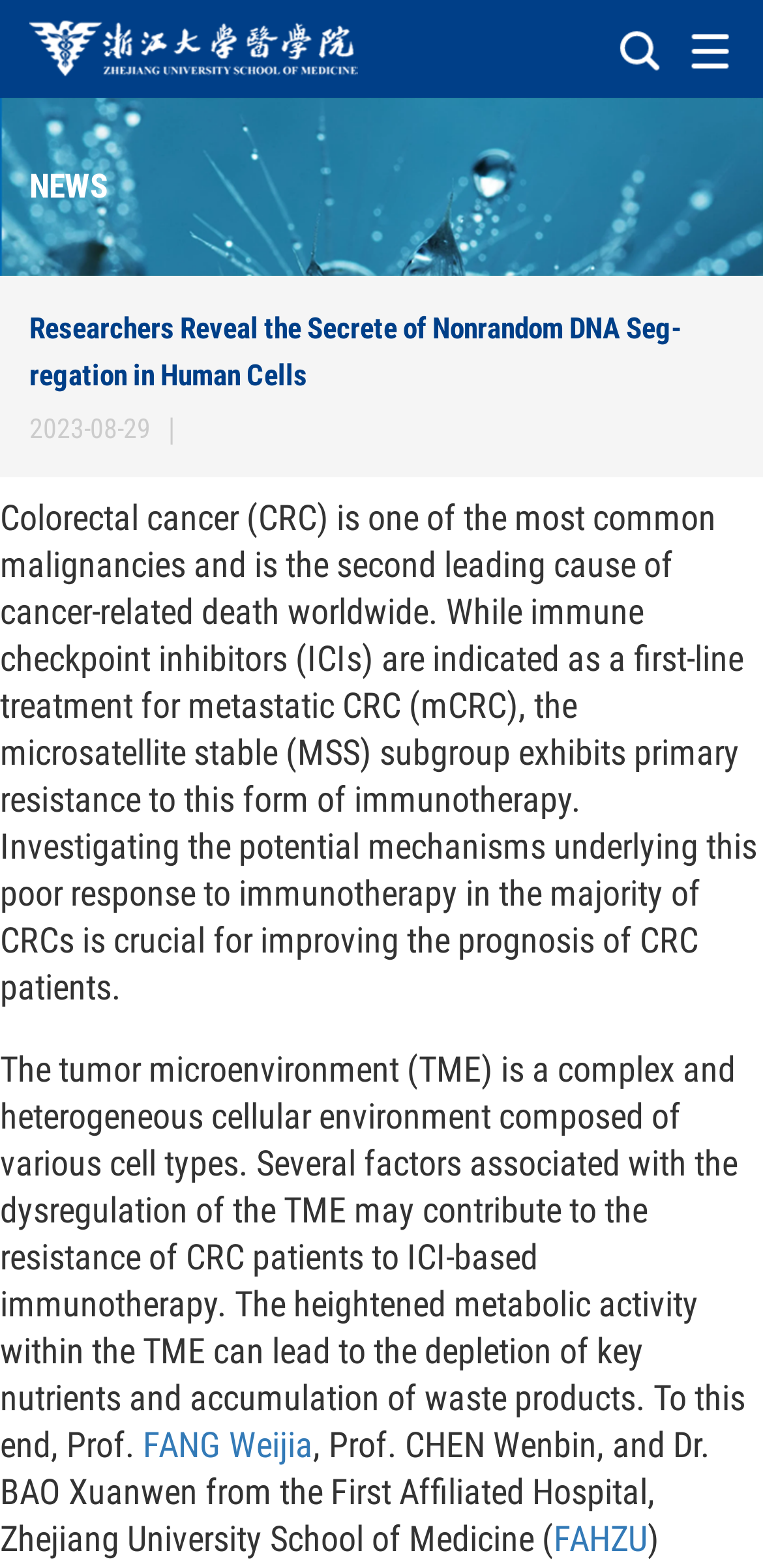What is the date of the news article?
Please provide a single word or phrase based on the screenshot.

2023-08-29